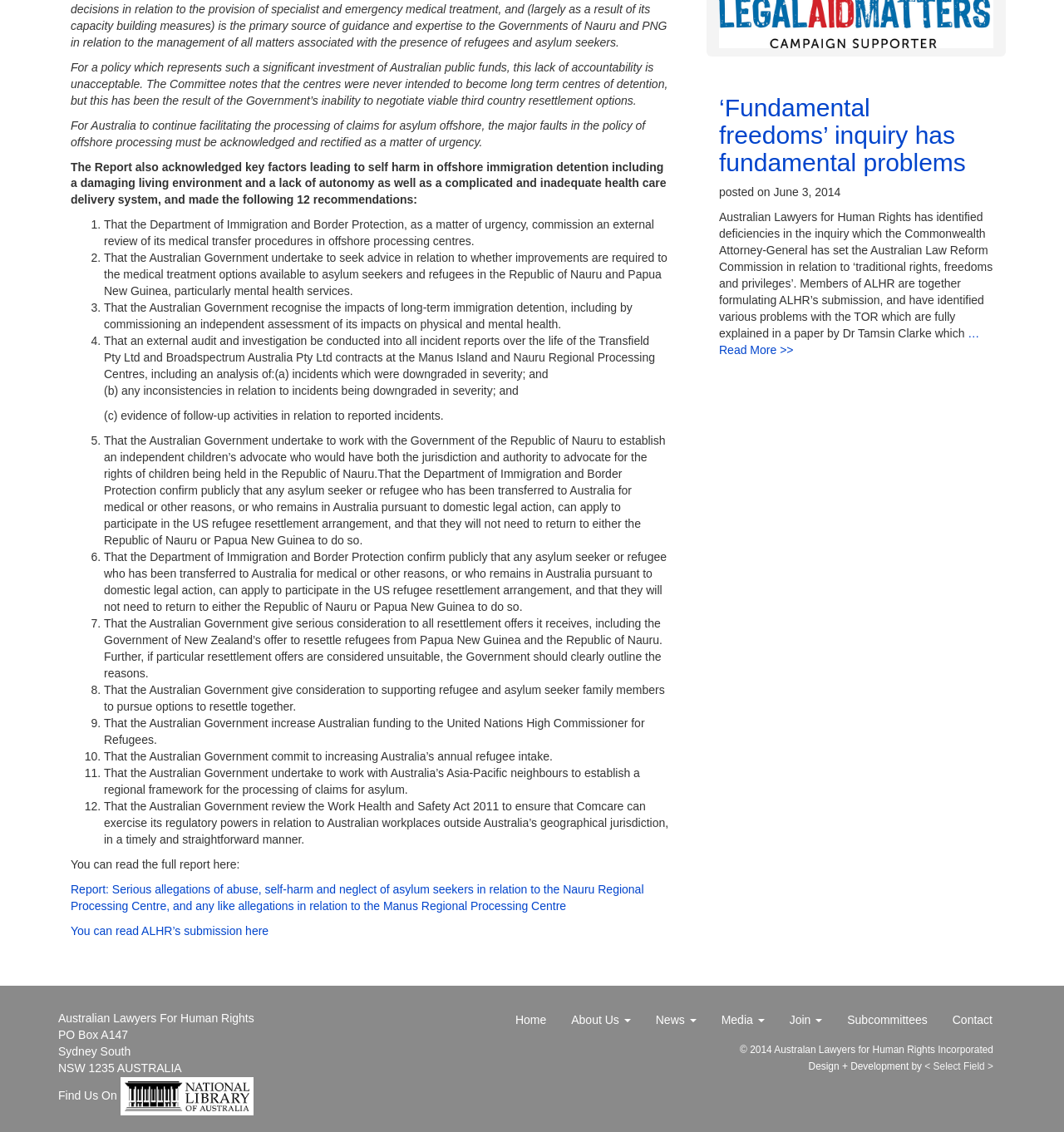Please determine the bounding box coordinates of the section I need to click to accomplish this instruction: "Go to the home page".

[0.473, 0.893, 0.525, 0.919]